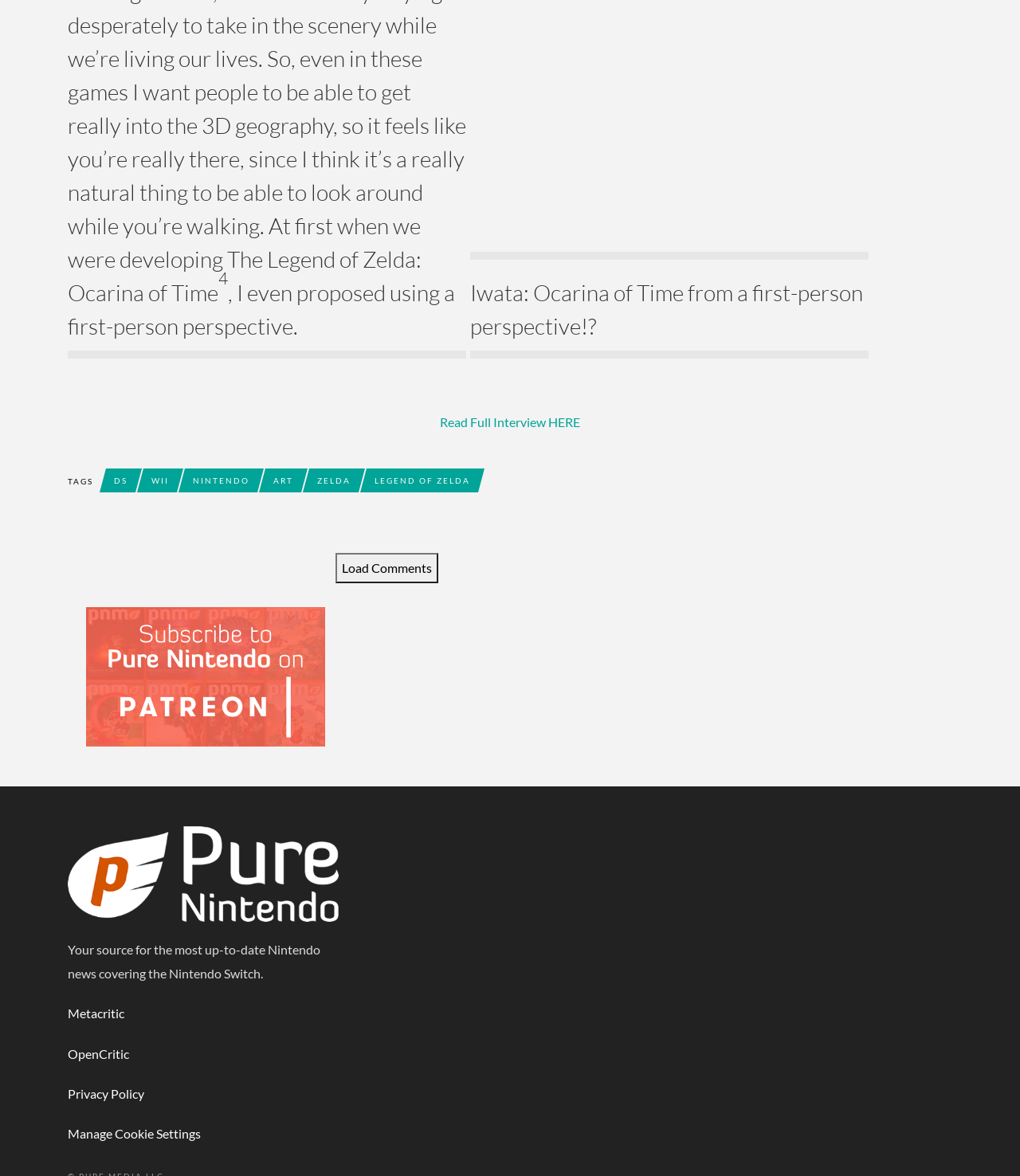Could you locate the bounding box coordinates for the section that should be clicked to accomplish this task: "Visit the Pure Nintendo Patreon page".

[0.084, 0.569, 0.319, 0.58]